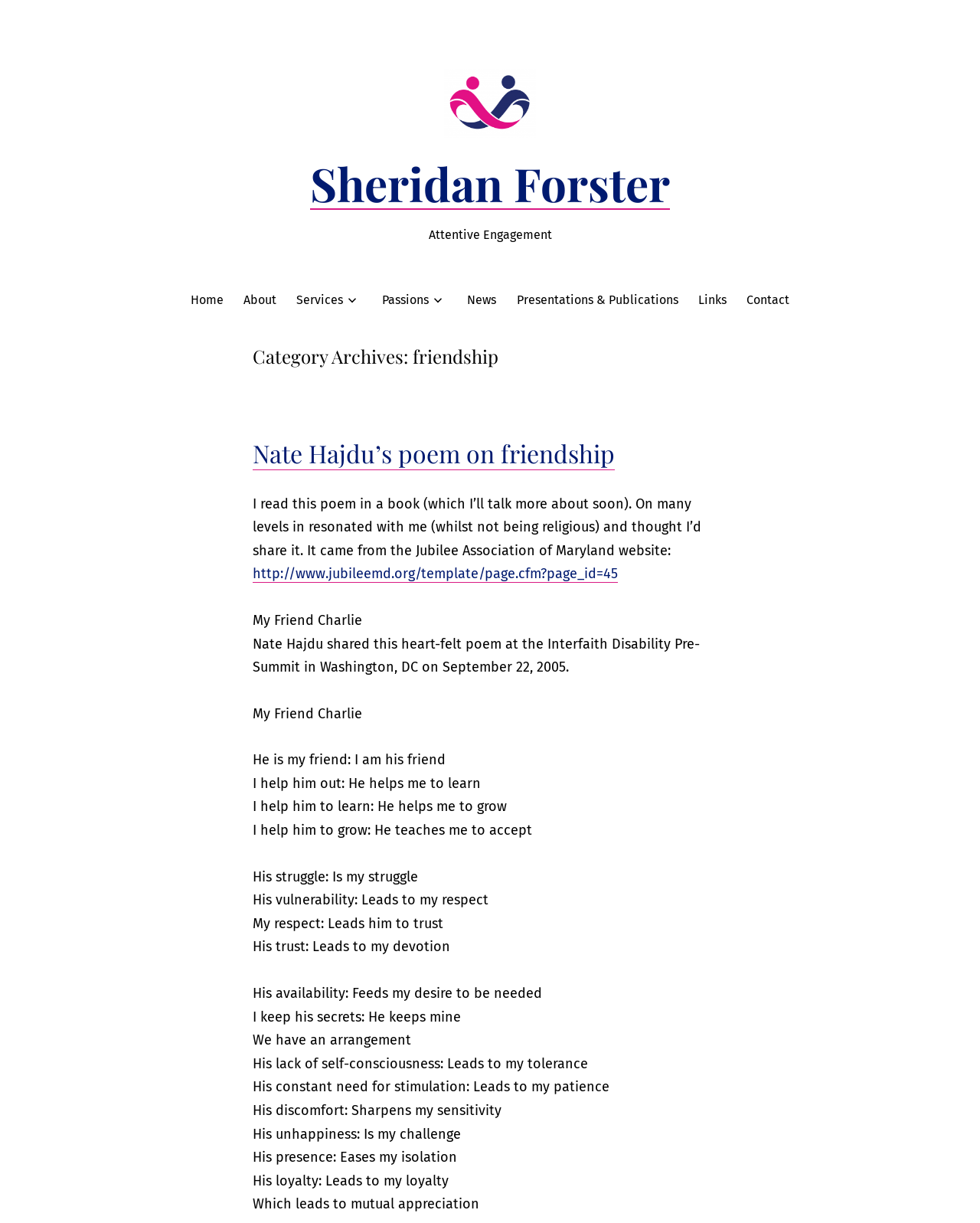What is the name of the website mentioned in the text?
Answer the question with a single word or phrase, referring to the image.

Jubilee Association of Maryland